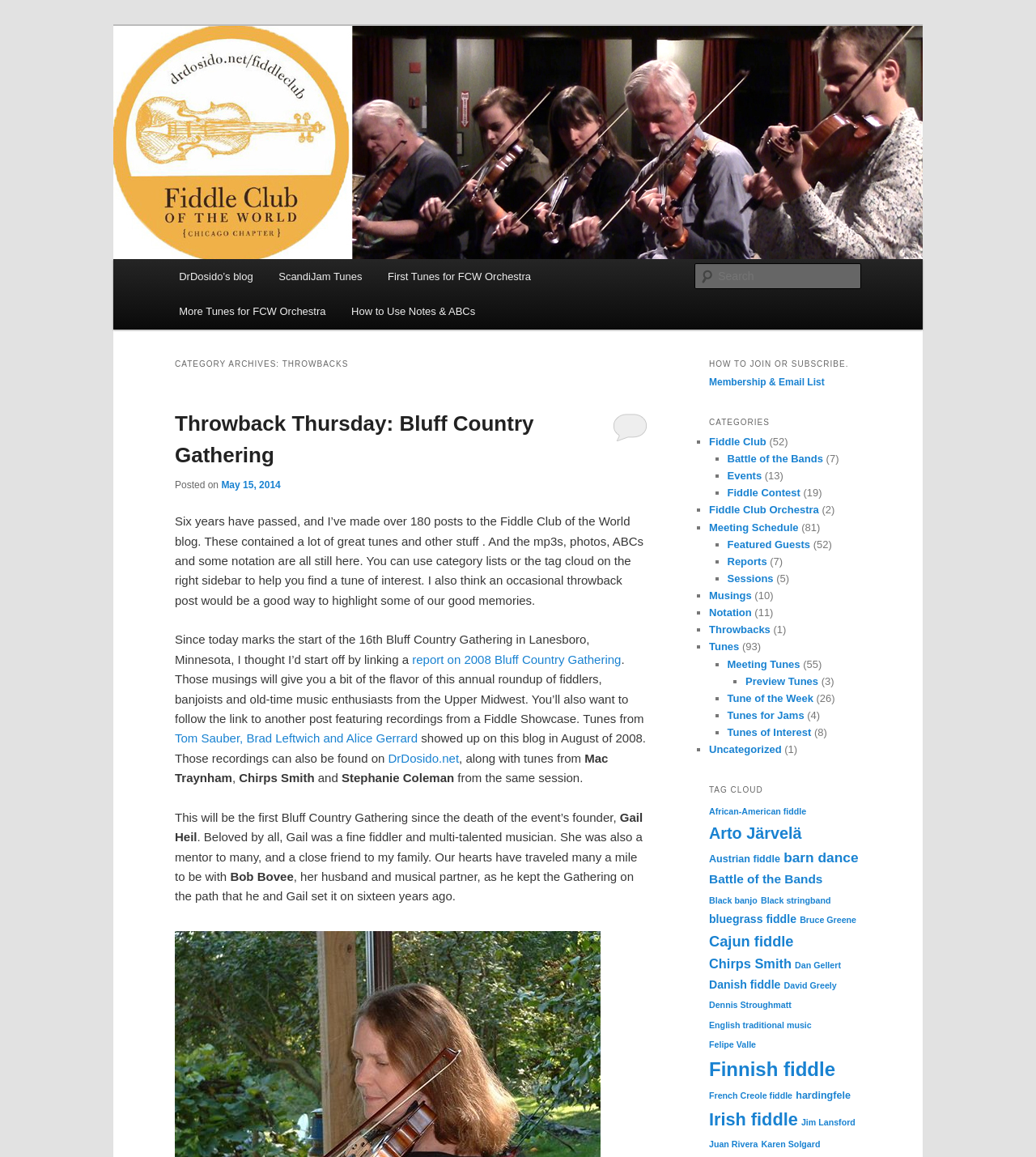Bounding box coordinates are specified in the format (top-left x, top-left y, bottom-right x, bottom-right y). All values are floating point numbers bounded between 0 and 1. Please provide the bounding box coordinate of the region this sentence describes: May 15, 2014

[0.214, 0.414, 0.271, 0.424]